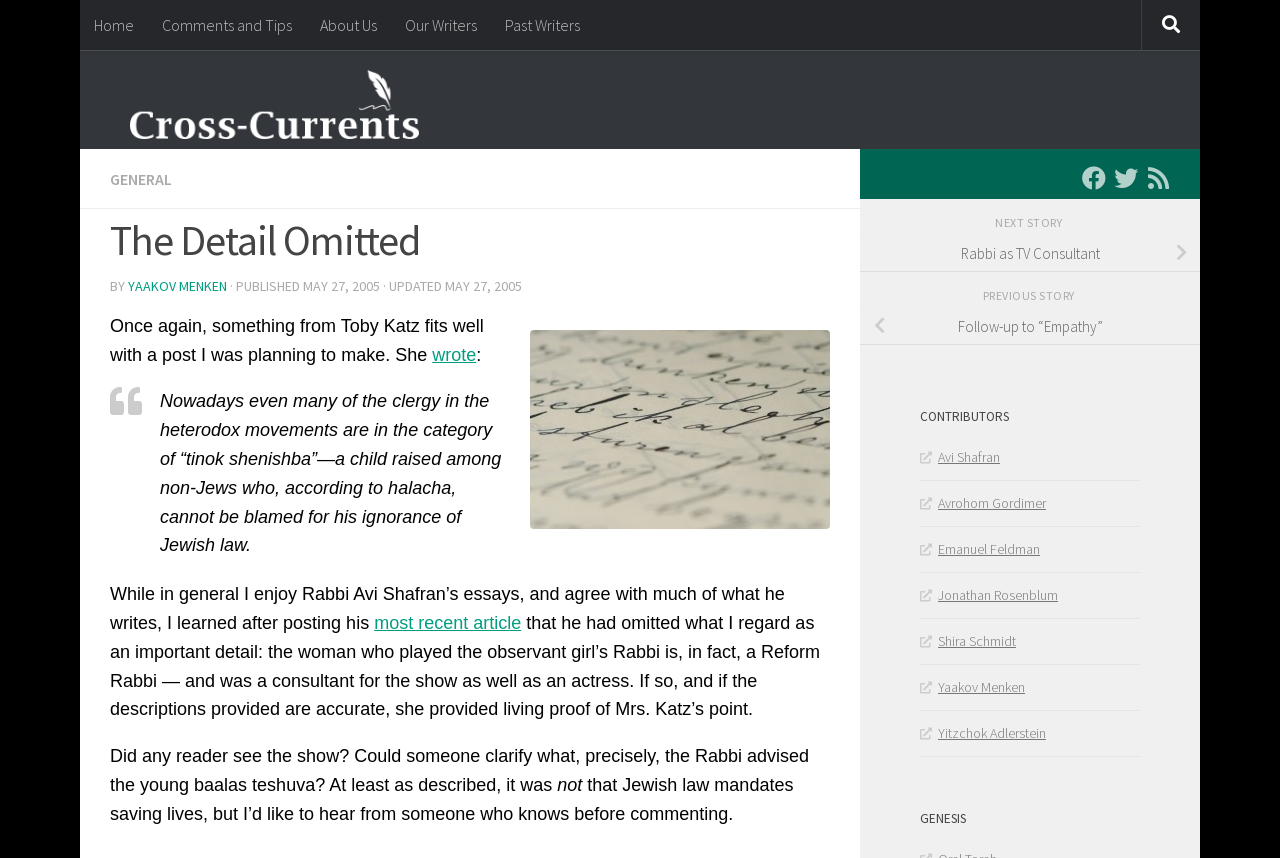Give a short answer using one word or phrase for the question:
What is the name of the website?

The Detail Omitted - Cross-Currents